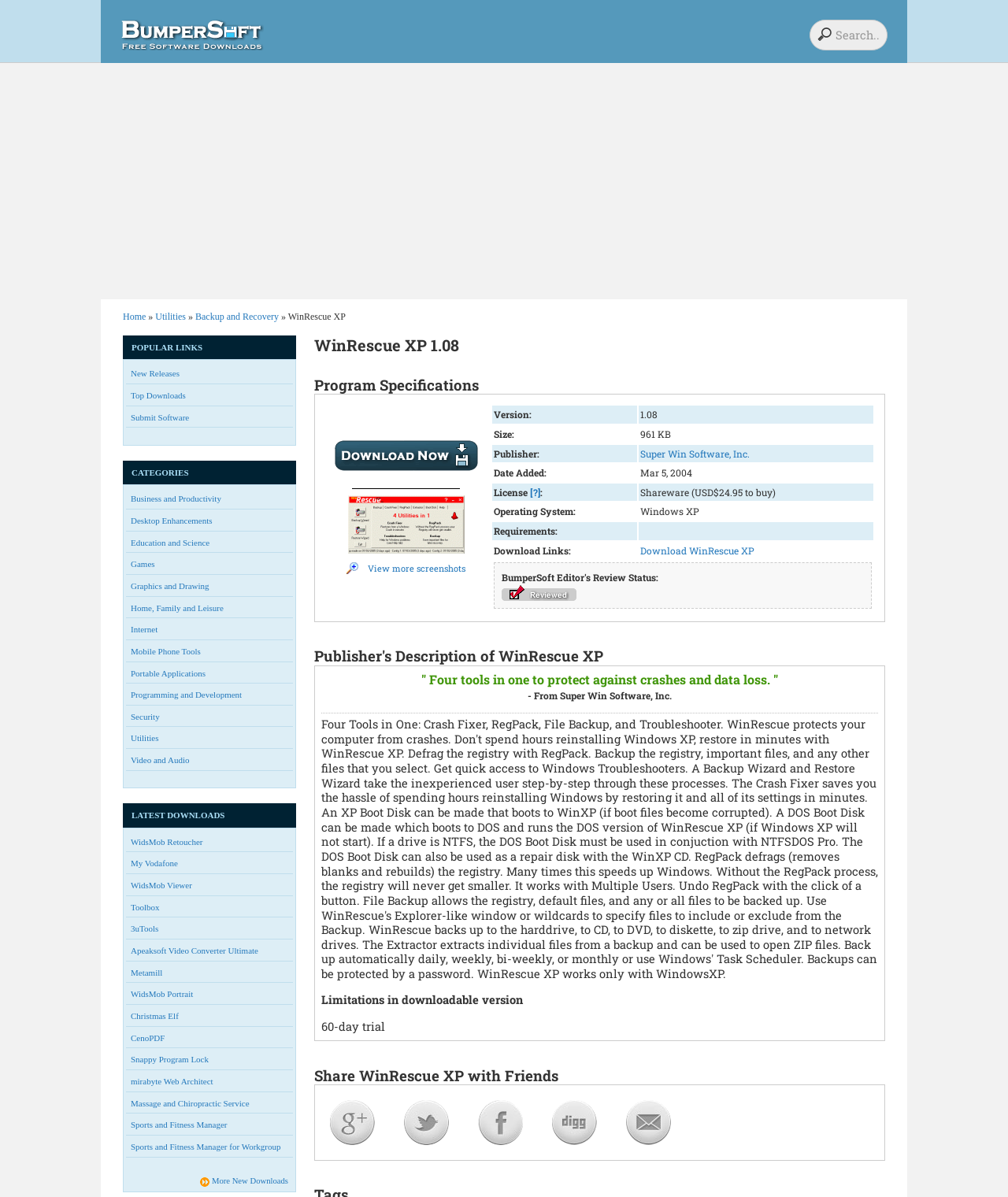Extract the primary heading text from the webpage.

WinRescue XP 1.08